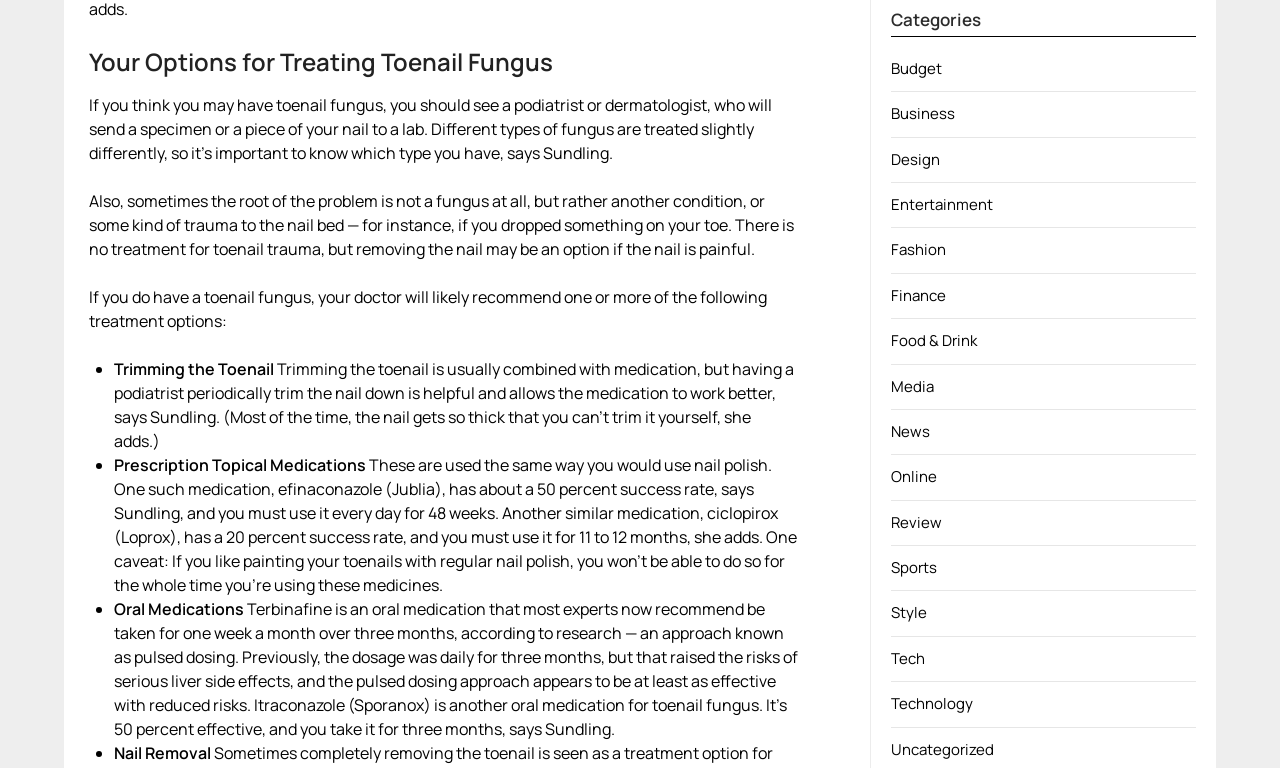Locate the bounding box coordinates of the clickable part needed for the task: "Click on 'Budget'".

[0.696, 0.075, 0.736, 0.103]